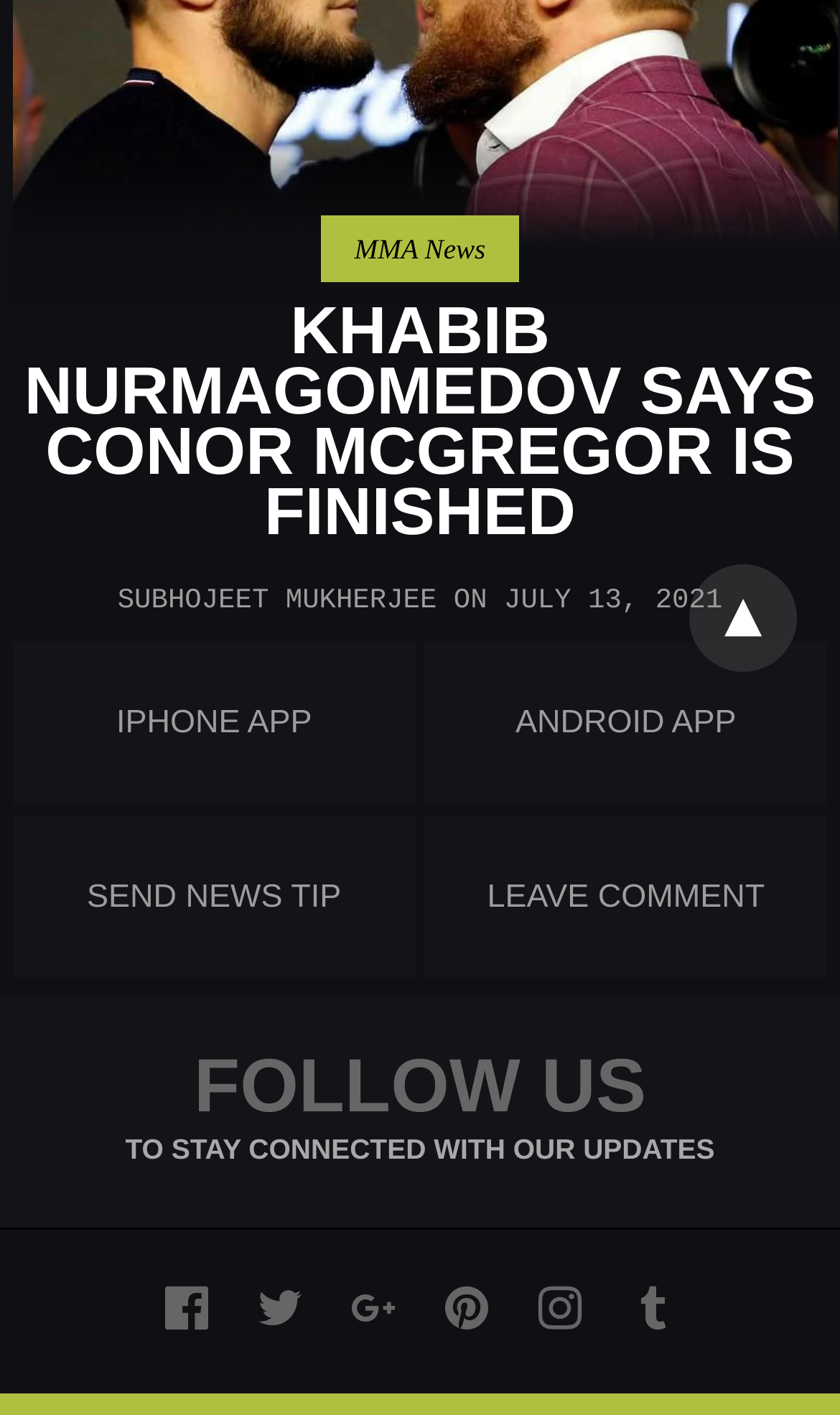Given the webpage screenshot, identify the bounding box of the UI element that matches this description: "title="pinterest"".

[0.53, 0.908, 0.549, 0.941]